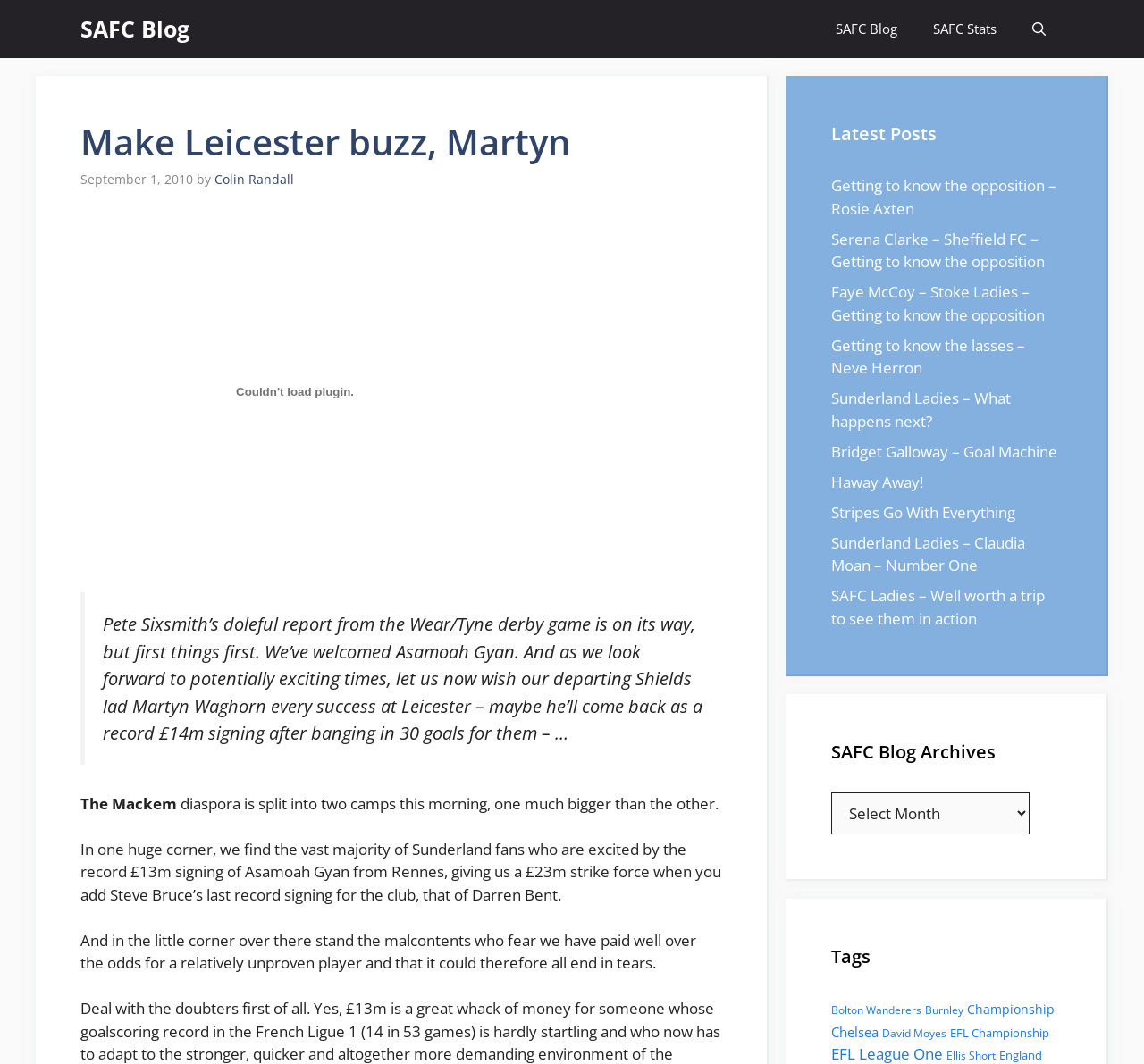Locate and generate the text content of the webpage's heading.

Make Leicester buzz, Martyn